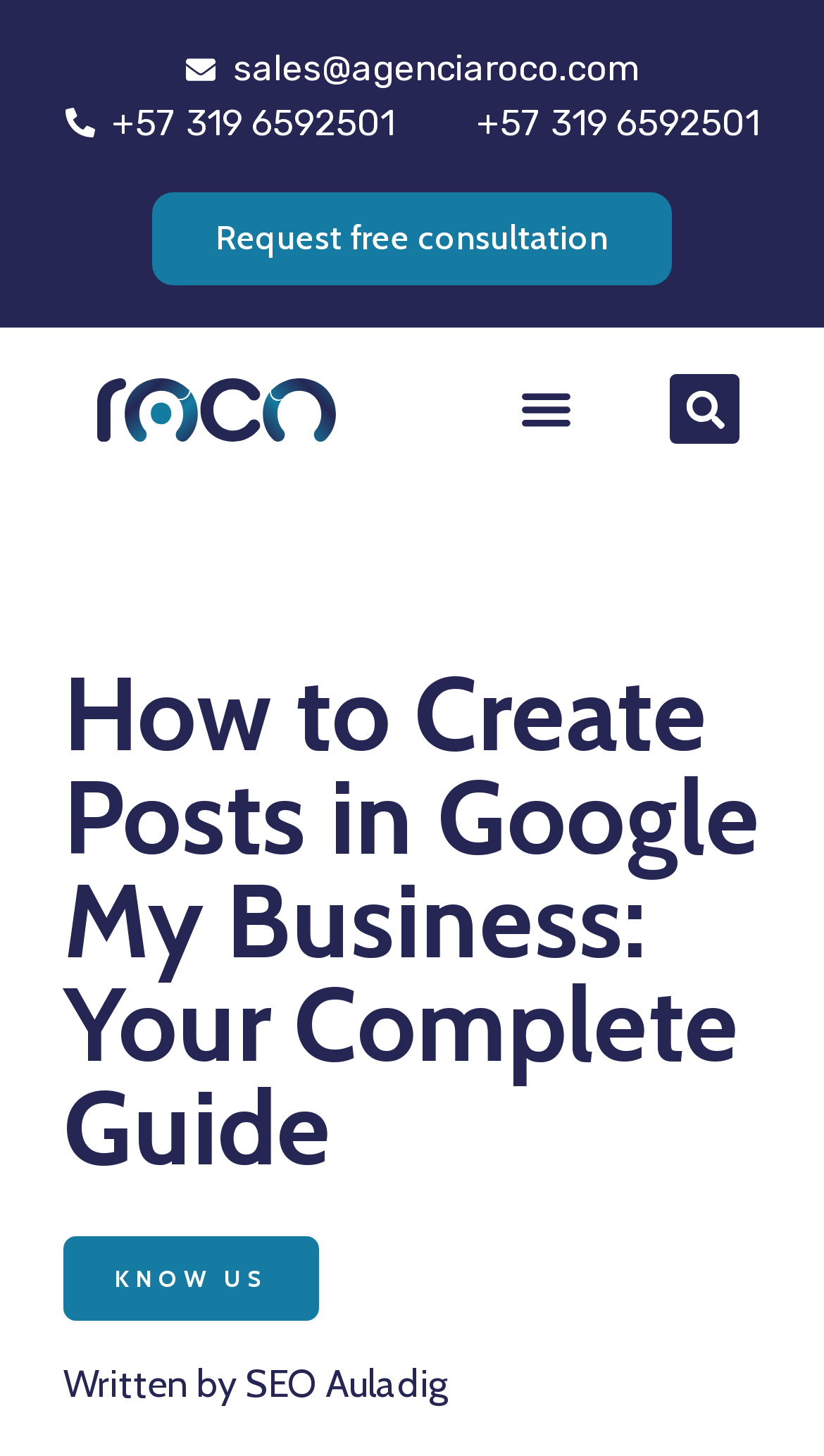Locate the bounding box of the user interface element based on this description: "berry".

None